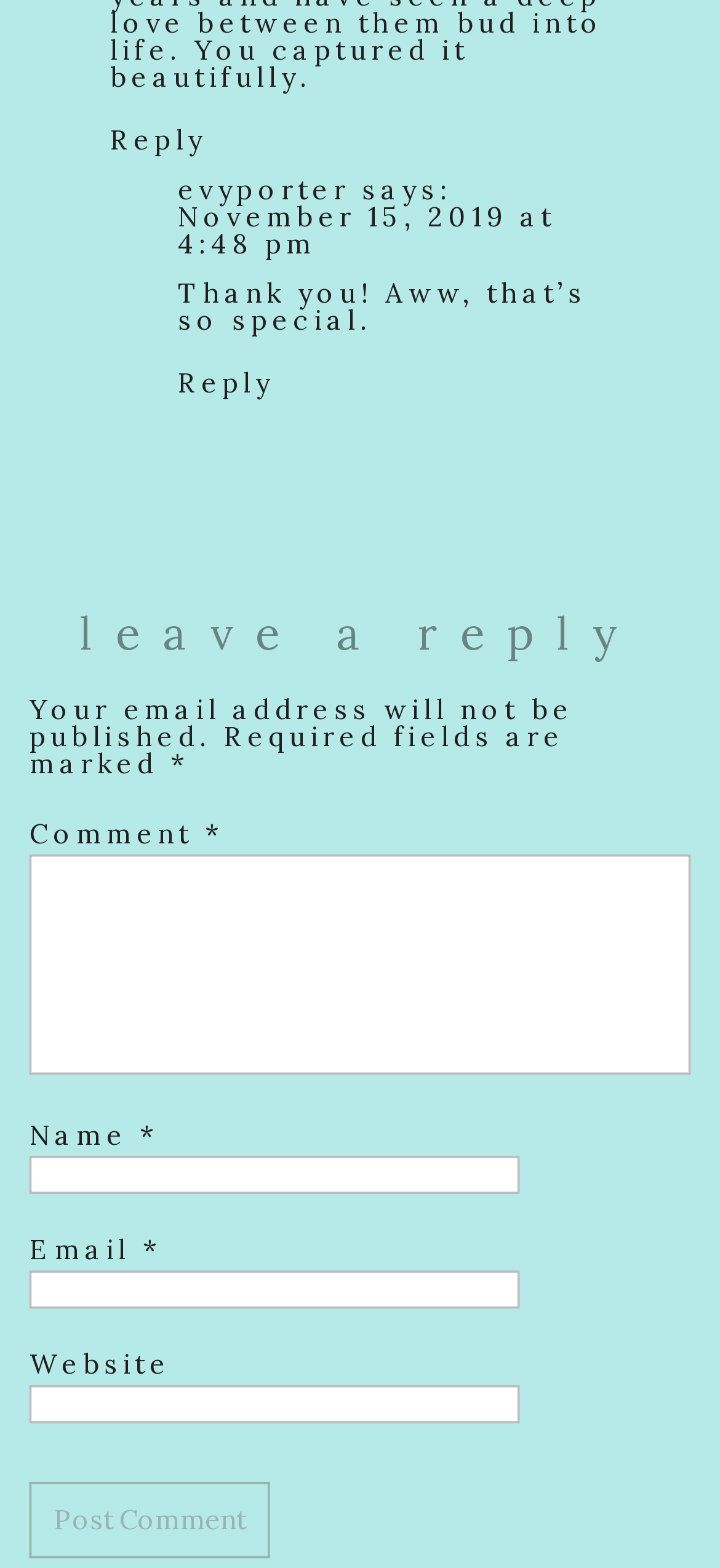Determine the bounding box coordinates of the clickable region to follow the instruction: "Reply to evyporter".

[0.245, 0.234, 0.38, 0.255]